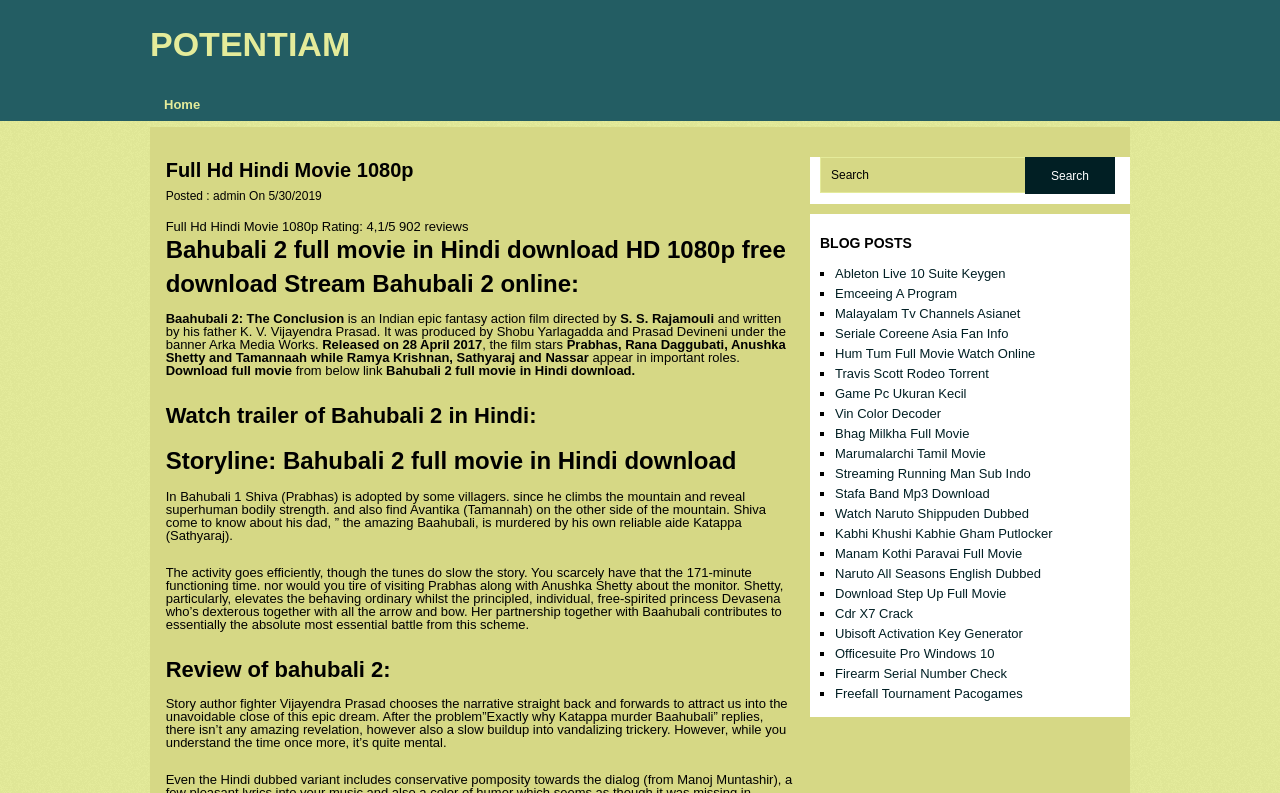Please find the bounding box coordinates of the element that you should click to achieve the following instruction: "Read the review of Bahubali 2". The coordinates should be presented as four float numbers between 0 and 1: [left, top, right, bottom].

[0.129, 0.825, 0.619, 0.864]